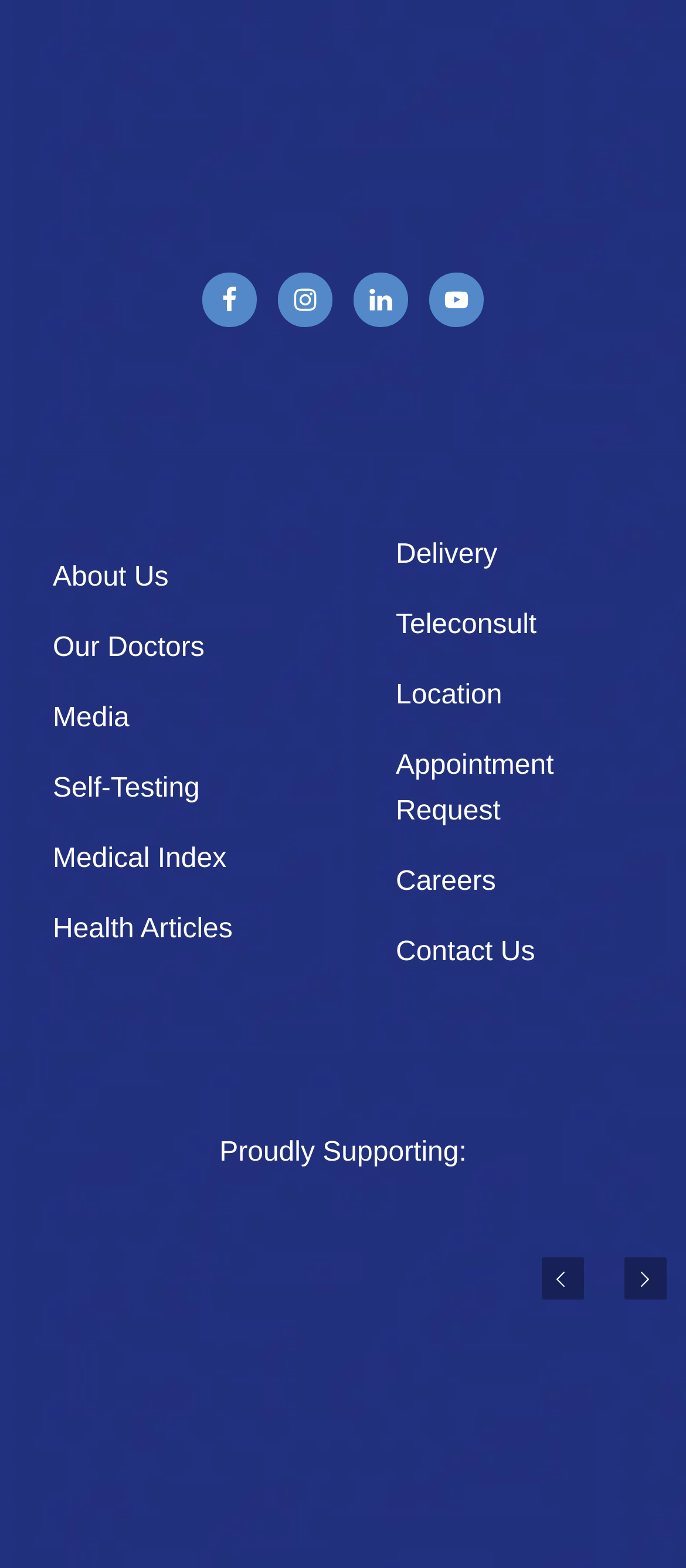Given the description "Medical Index", provide the bounding box coordinates of the corresponding UI element.

[0.077, 0.539, 0.33, 0.558]